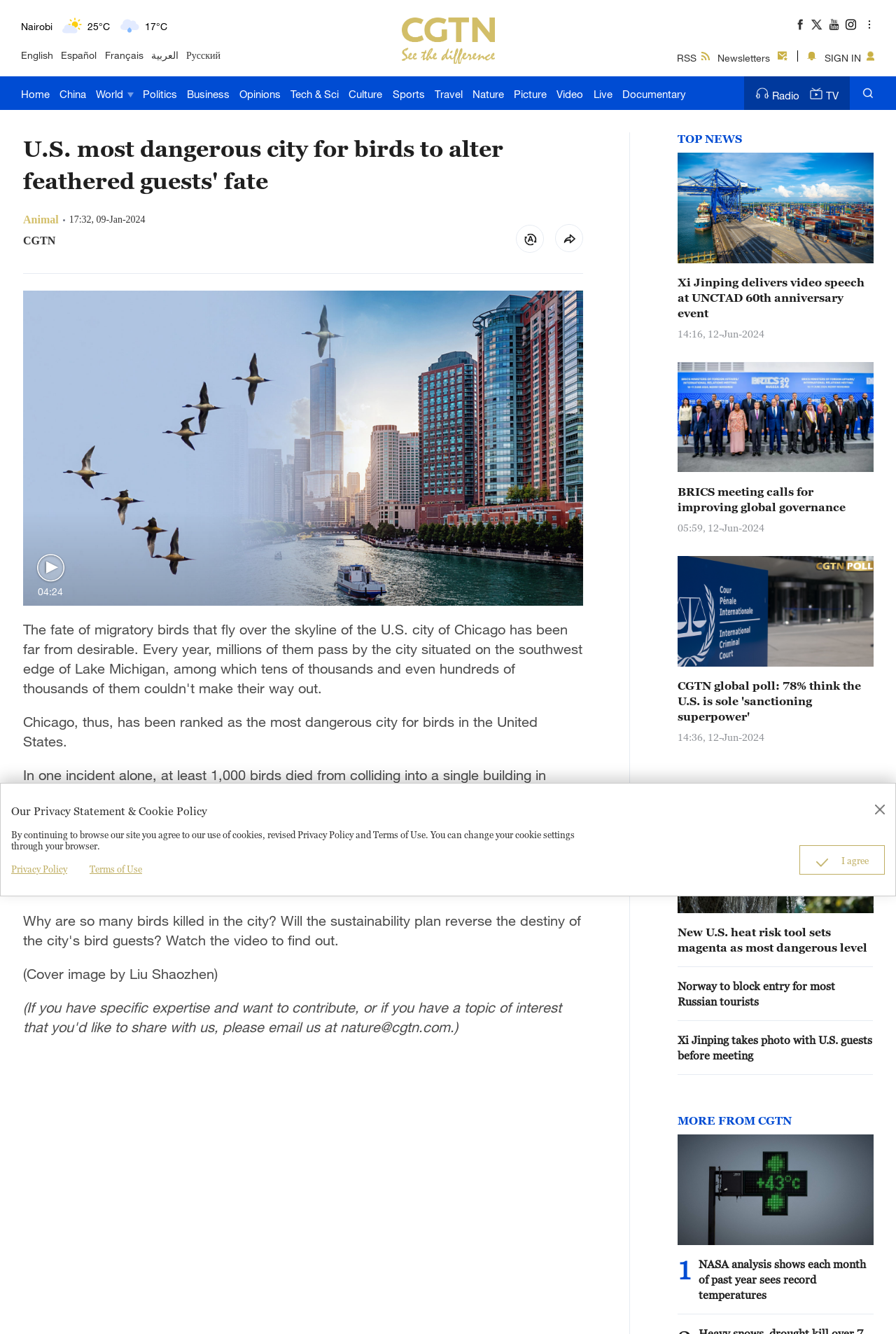Please identify the coordinates of the bounding box for the clickable region that will accomplish this instruction: "Switch to English language".

[0.023, 0.036, 0.059, 0.047]